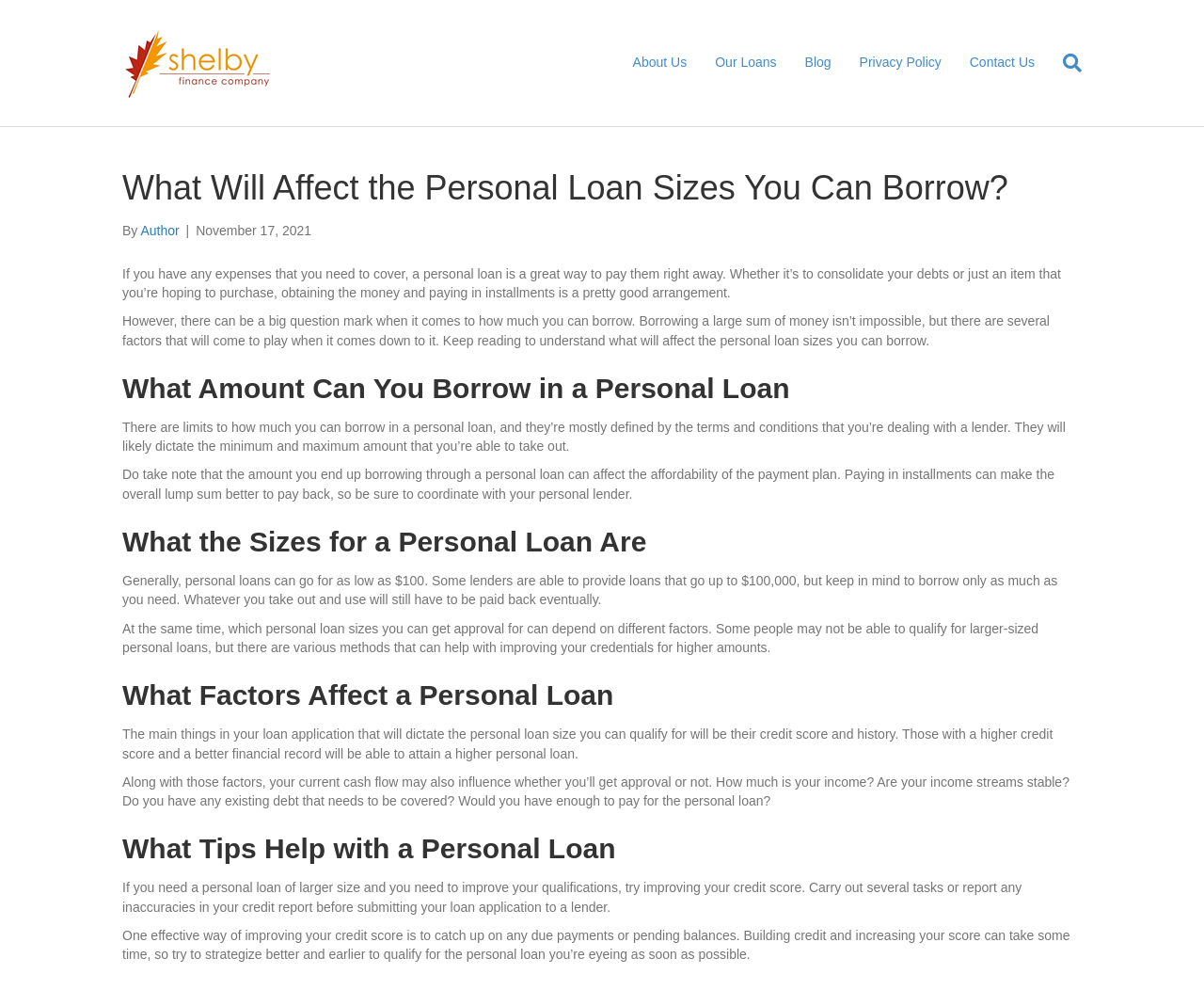Find the bounding box coordinates of the element to click in order to complete this instruction: "Click the 'Contact Us' link". The bounding box coordinates must be four float numbers between 0 and 1, denoted as [left, top, right, bottom].

[0.794, 0.04, 0.871, 0.087]